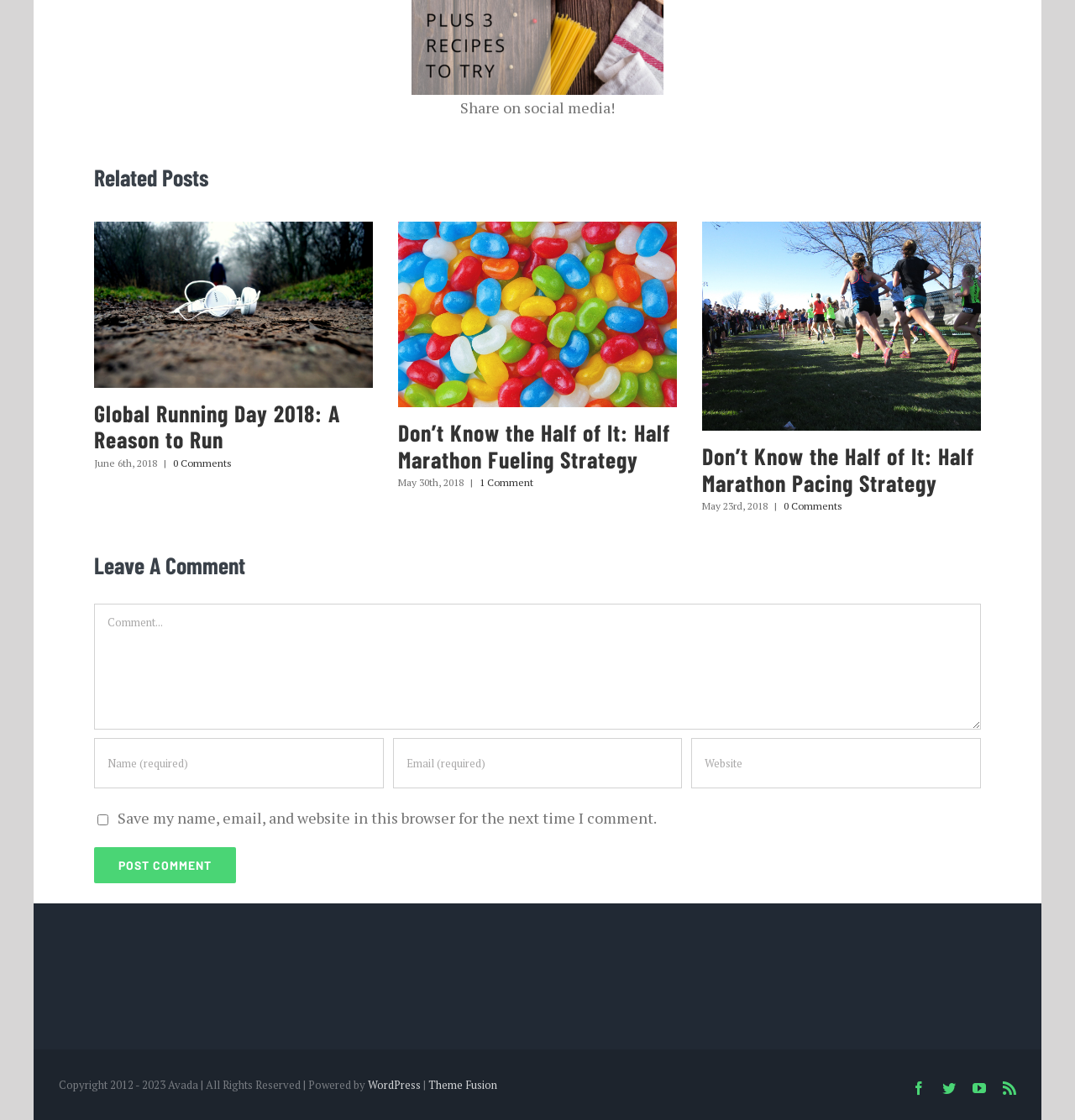Specify the bounding box coordinates of the area that needs to be clicked to achieve the following instruction: "Post a comment".

[0.088, 0.756, 0.22, 0.789]